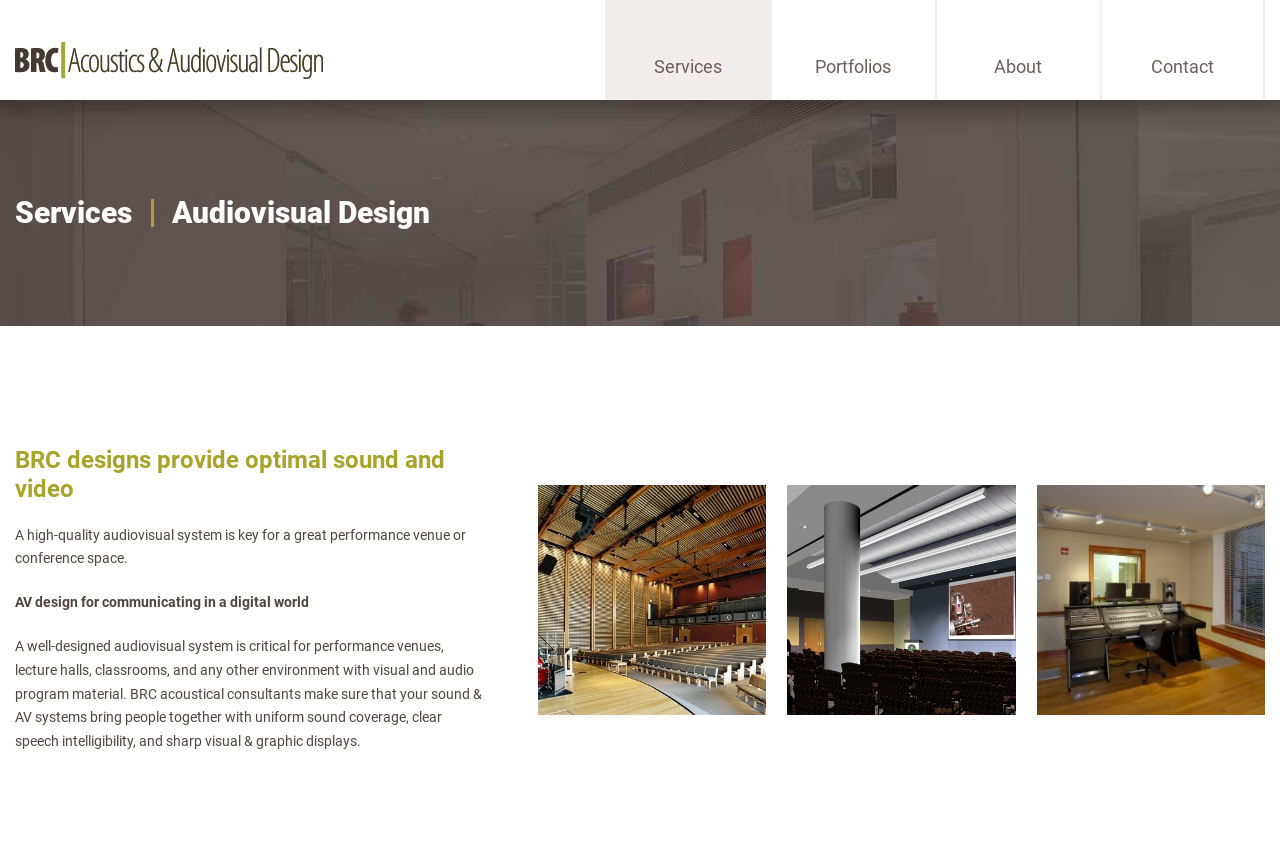Give a comprehensive overview of the webpage, including key elements.

The webpage is about BRC, an audiovisual design and acoustical consulting firm. At the top left, there is a logo link. Below the logo, there are several links to different sections of the website, including Services, Portfolios, About, and Contact. The Services section is further divided into sub-links, such as Architectural Acoustics, Mechanical Noise & Vibration Control, and Audiovisual Design.

On the left side of the page, there is a heading that reads "Services" and below it, another heading that reads "Audiovisual Design". The main content of the page starts with a heading that says "BRC designs provide optimal sound and video". Below this heading, there are three paragraphs of text that describe the importance of well-designed audiovisual systems in various environments.

Below the text, there are three project showcases, each with a heading that displays the name of the project, followed by the location of the project. For example, the first project is "Bethany Community Church" located in Seattle, WA. Each project showcase has a "VIEW PROJECT" link.

The overall layout of the webpage is organized, with clear headings and concise text that effectively communicates the services and expertise of BRC.